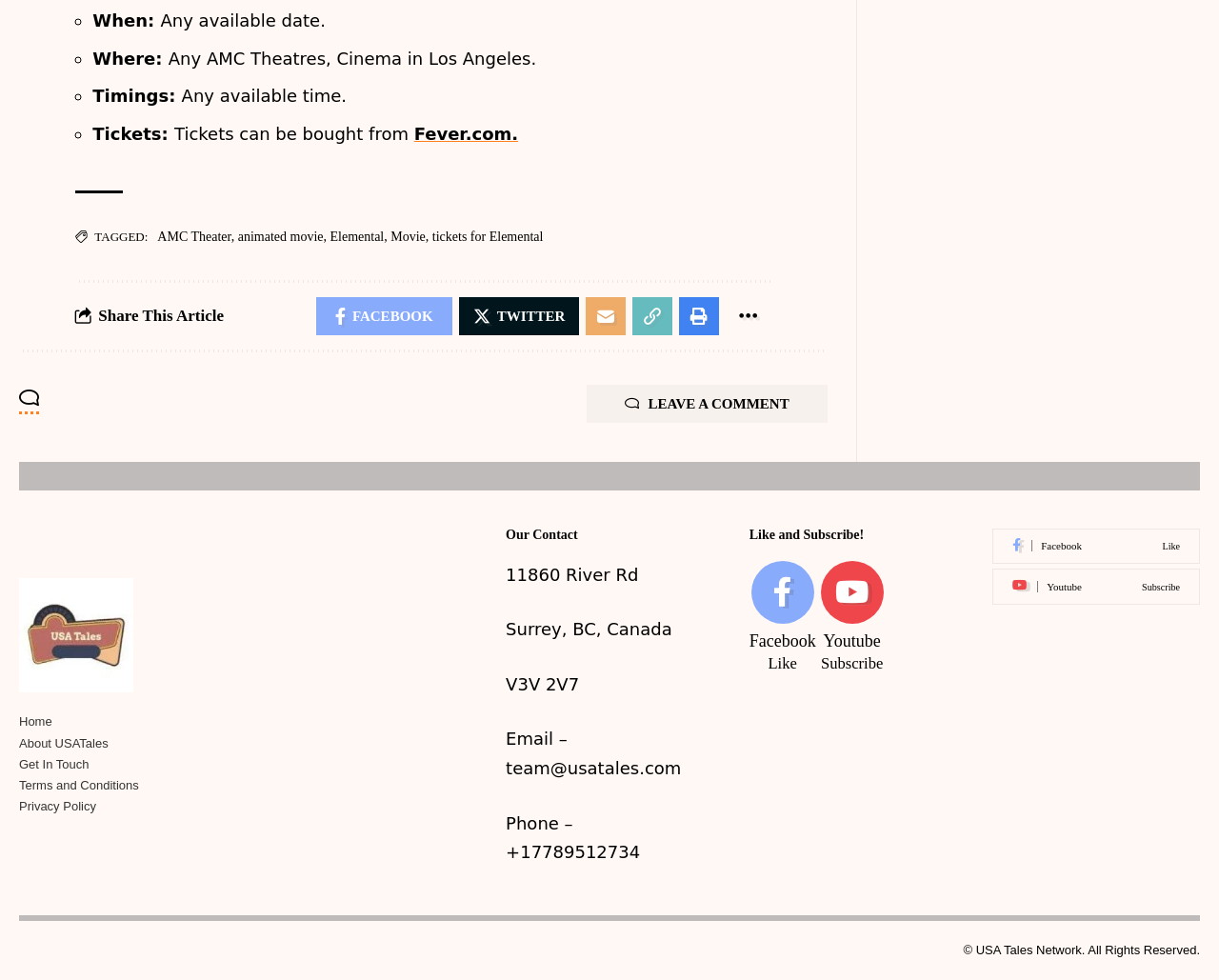Answer the question briefly using a single word or phrase: 
What is the phone number to contact?

+17789512734